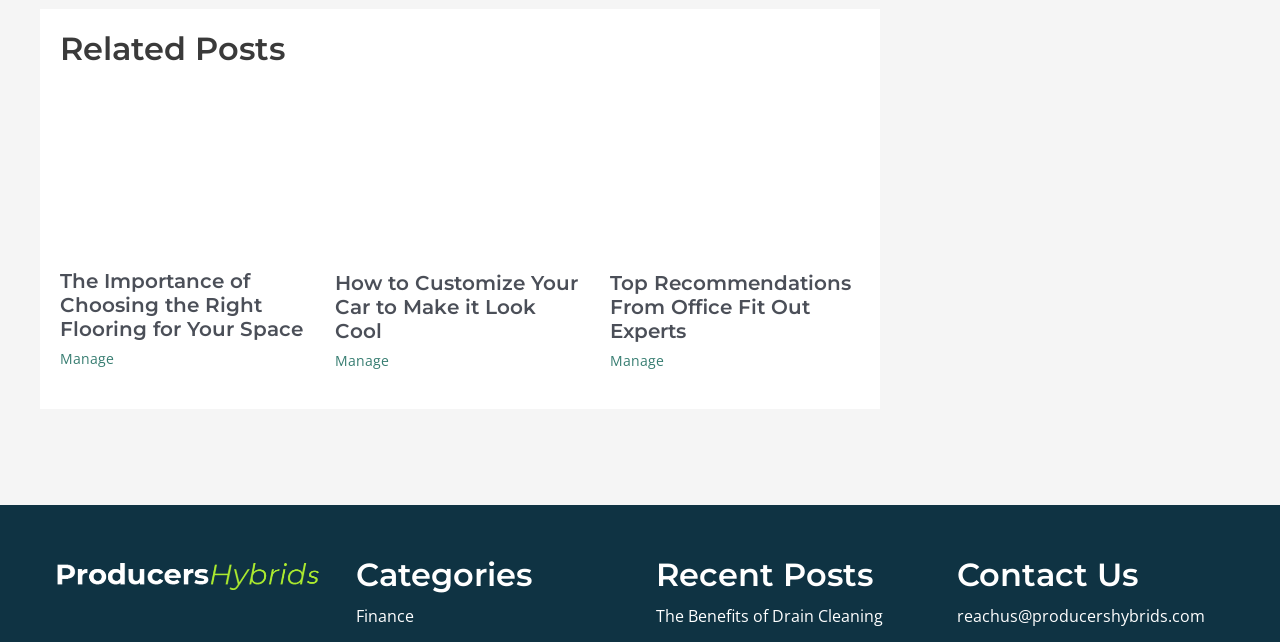Locate the bounding box for the described UI element: "Finance". Ensure the coordinates are four float numbers between 0 and 1, formatted as [left, top, right, bottom].

[0.278, 0.942, 0.323, 0.976]